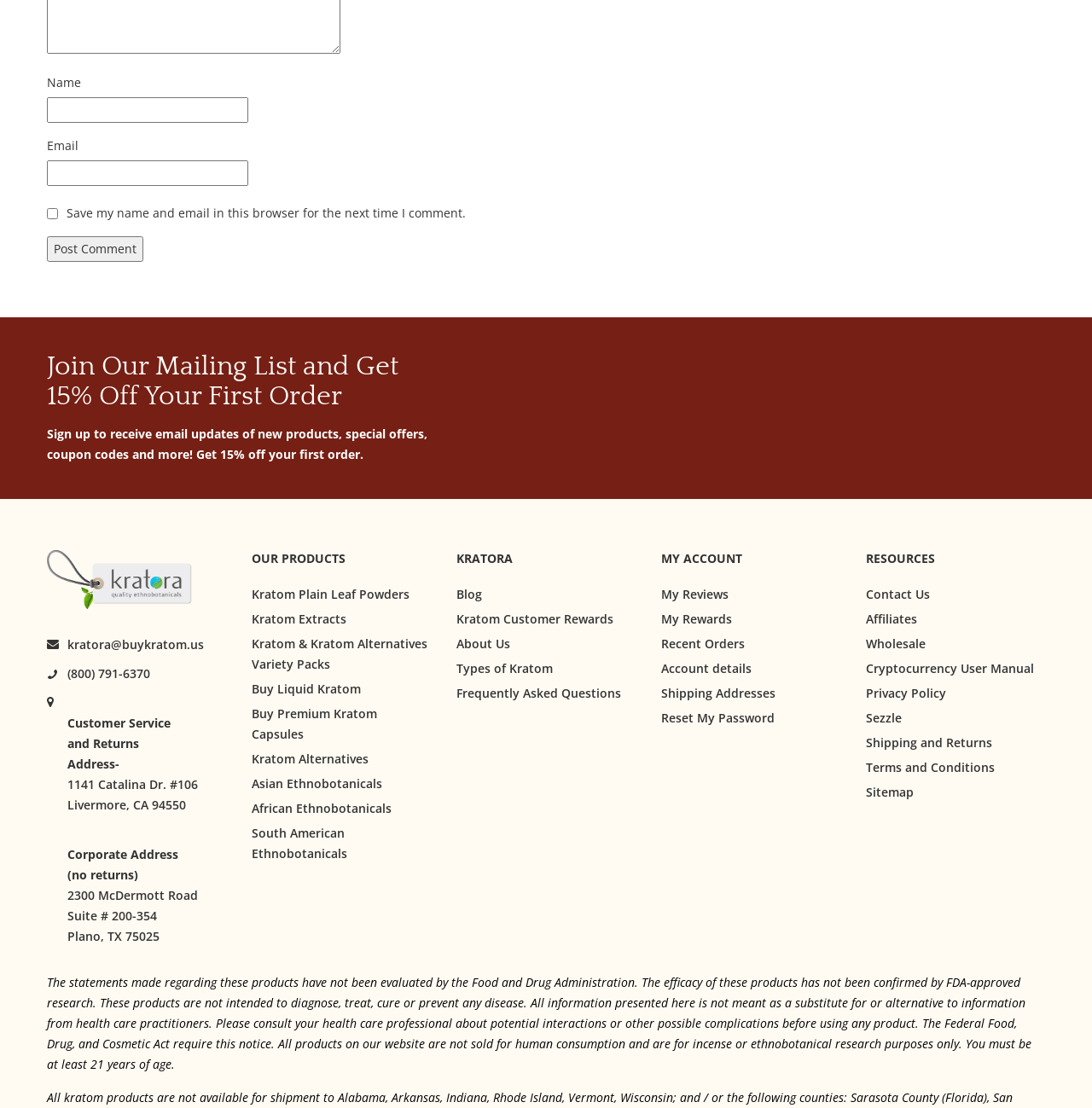Locate the bounding box coordinates of the element to click to perform the following action: 'Enter name'. The coordinates should be given as four float values between 0 and 1, in the form of [left, top, right, bottom].

[0.043, 0.088, 0.227, 0.111]